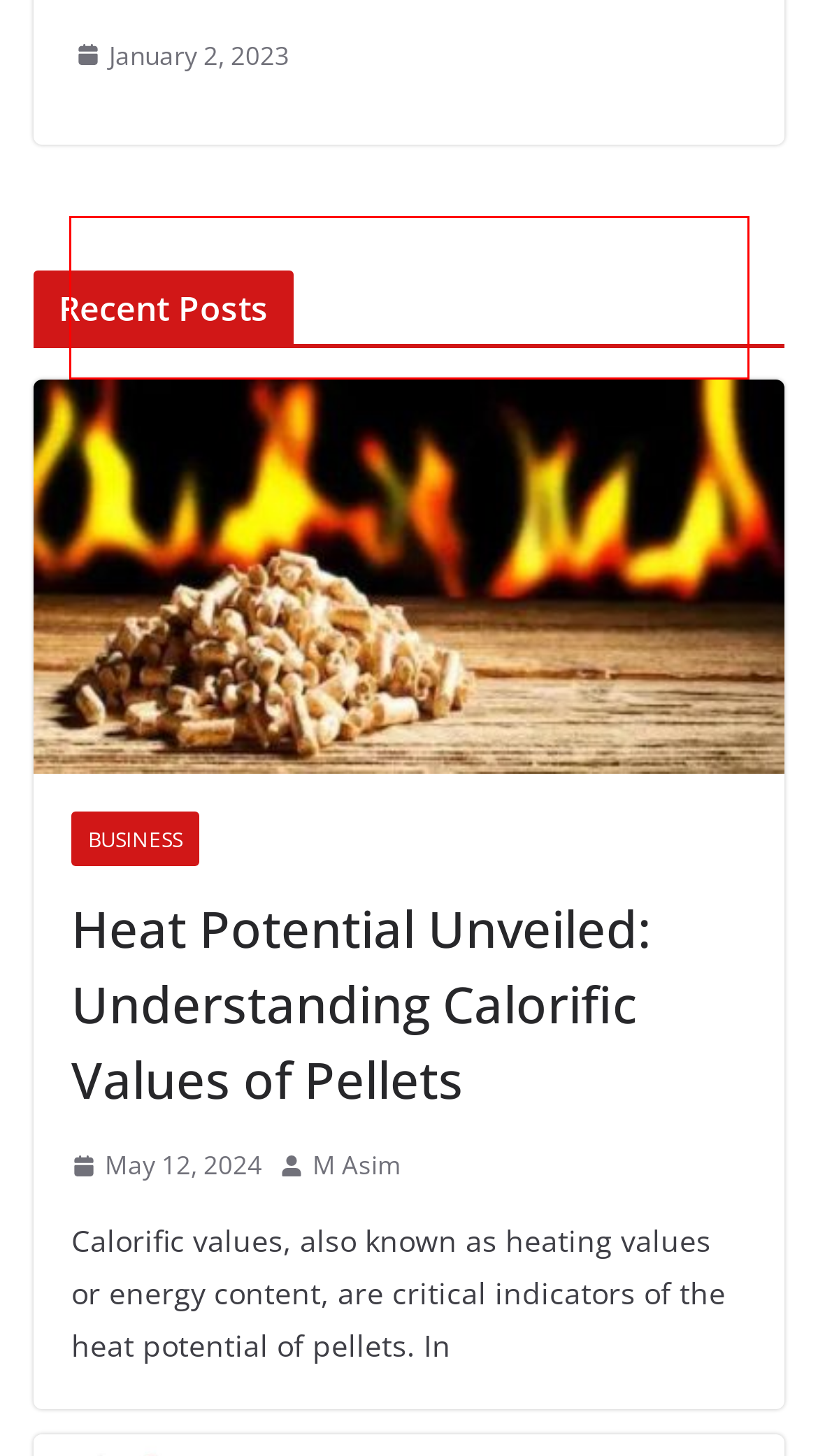Look at the screenshot of the webpage, locate the red rectangle bounding box, and generate the text content that it contains.

Calorific values, also known as heating values or energy content, are critical indicators of the heat potential of pellets. In